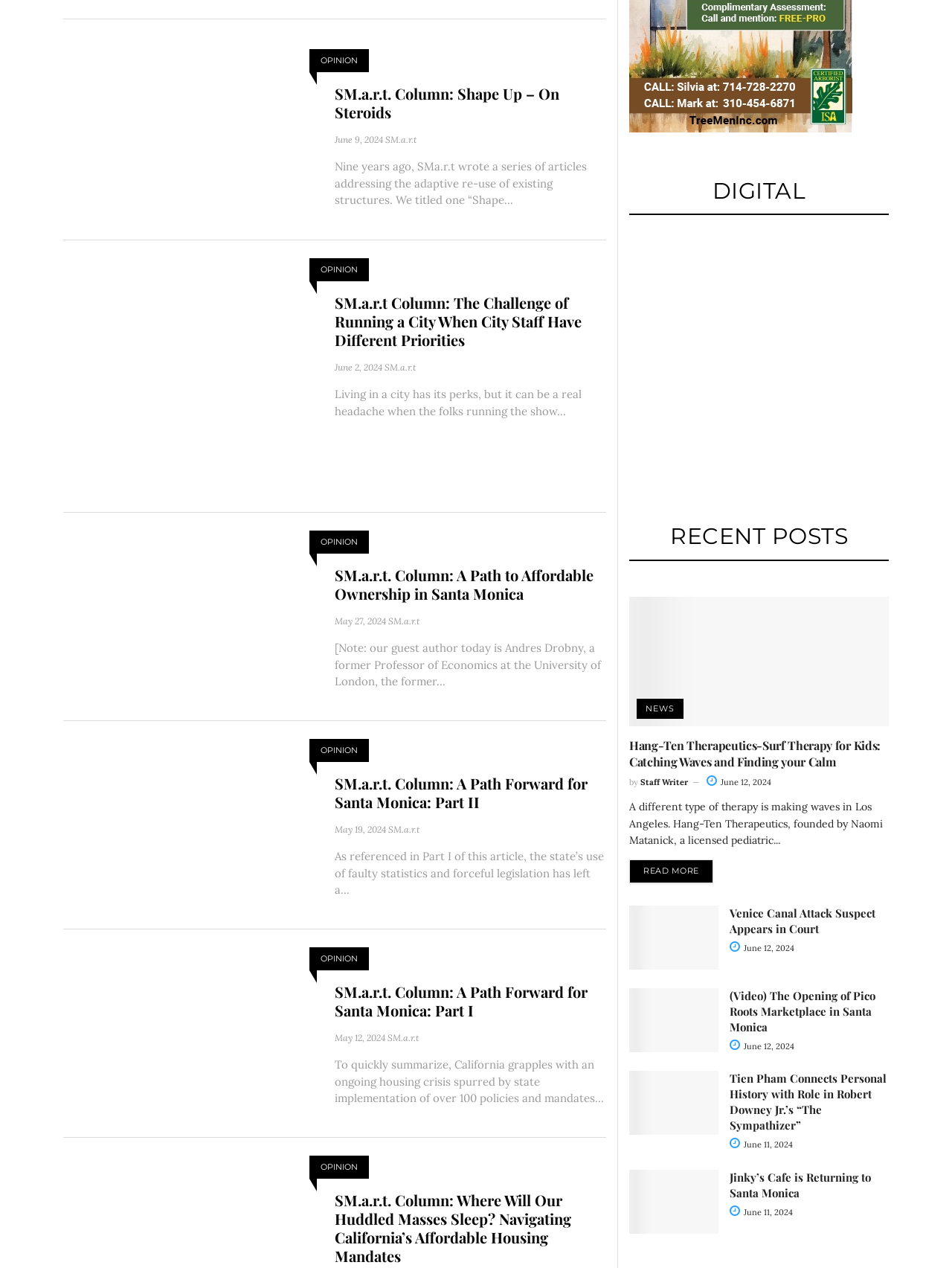Please provide a brief answer to the question using only one word or phrase: 
What is the title of the section that contains the article 'Hang-Ten Therapeutics-Surf Therapy for Kids: Catching Waves and Finding your Calm'?

RECENT POSTS